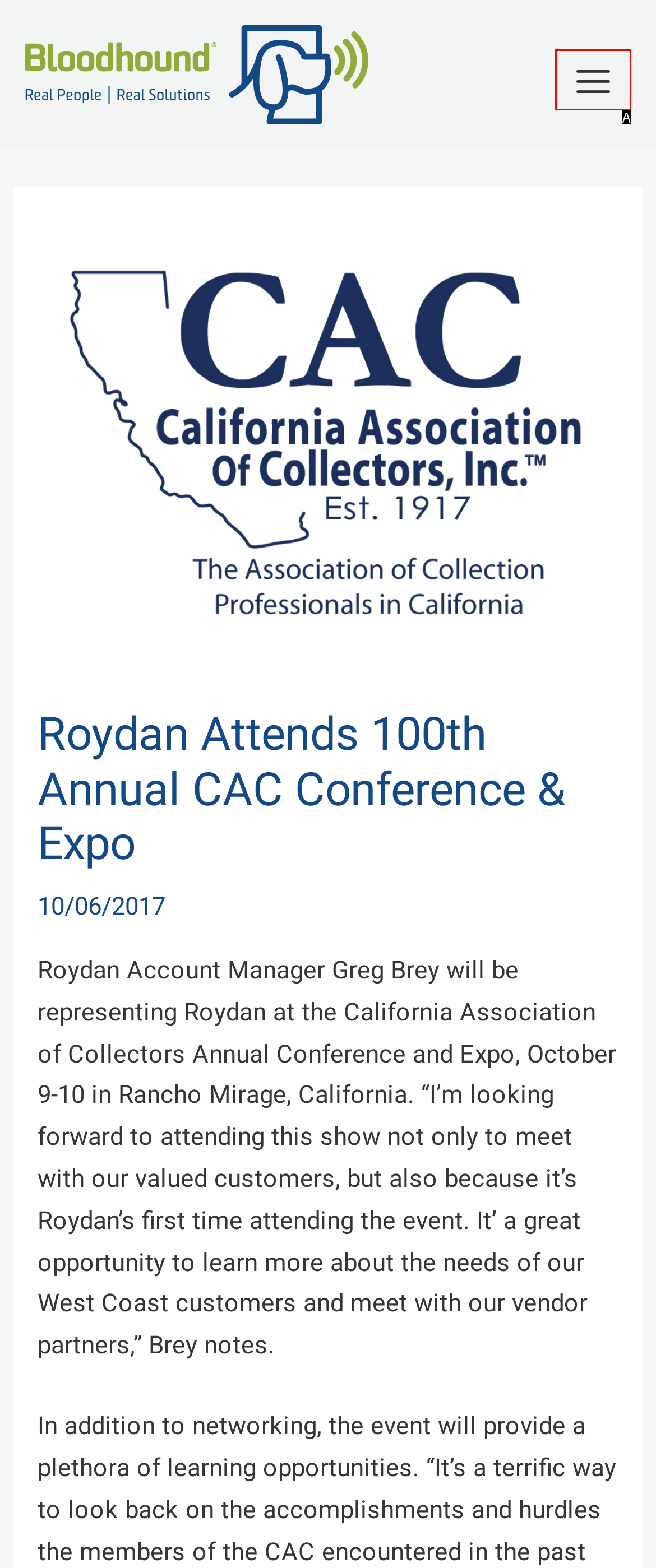From the description: parent_node: Home aria-label="hamburger-icon", identify the option that best matches and reply with the letter of that option directly.

A